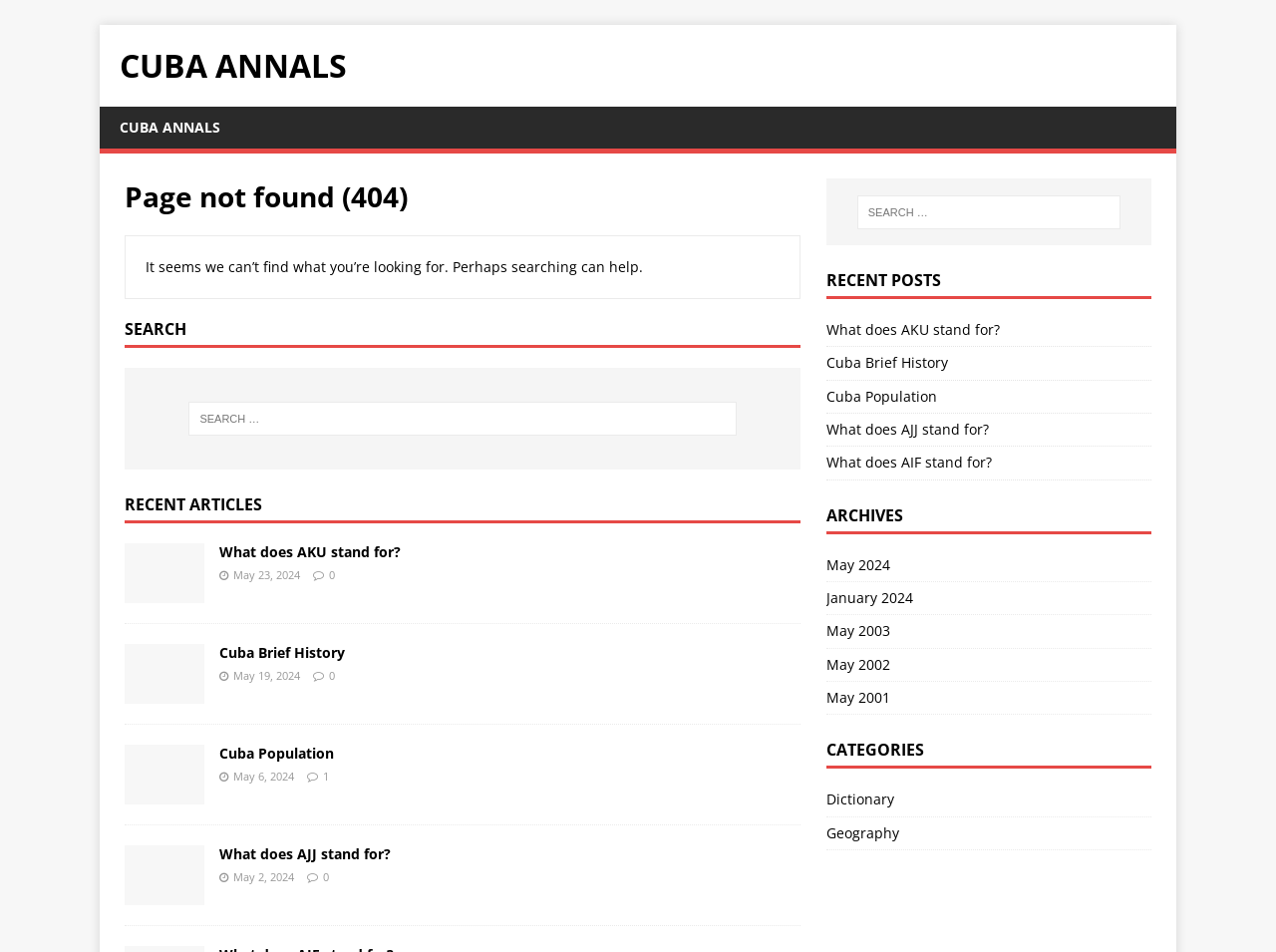What categories are available on the website?
Please provide a single word or phrase as your answer based on the image.

Dictionary and Geography